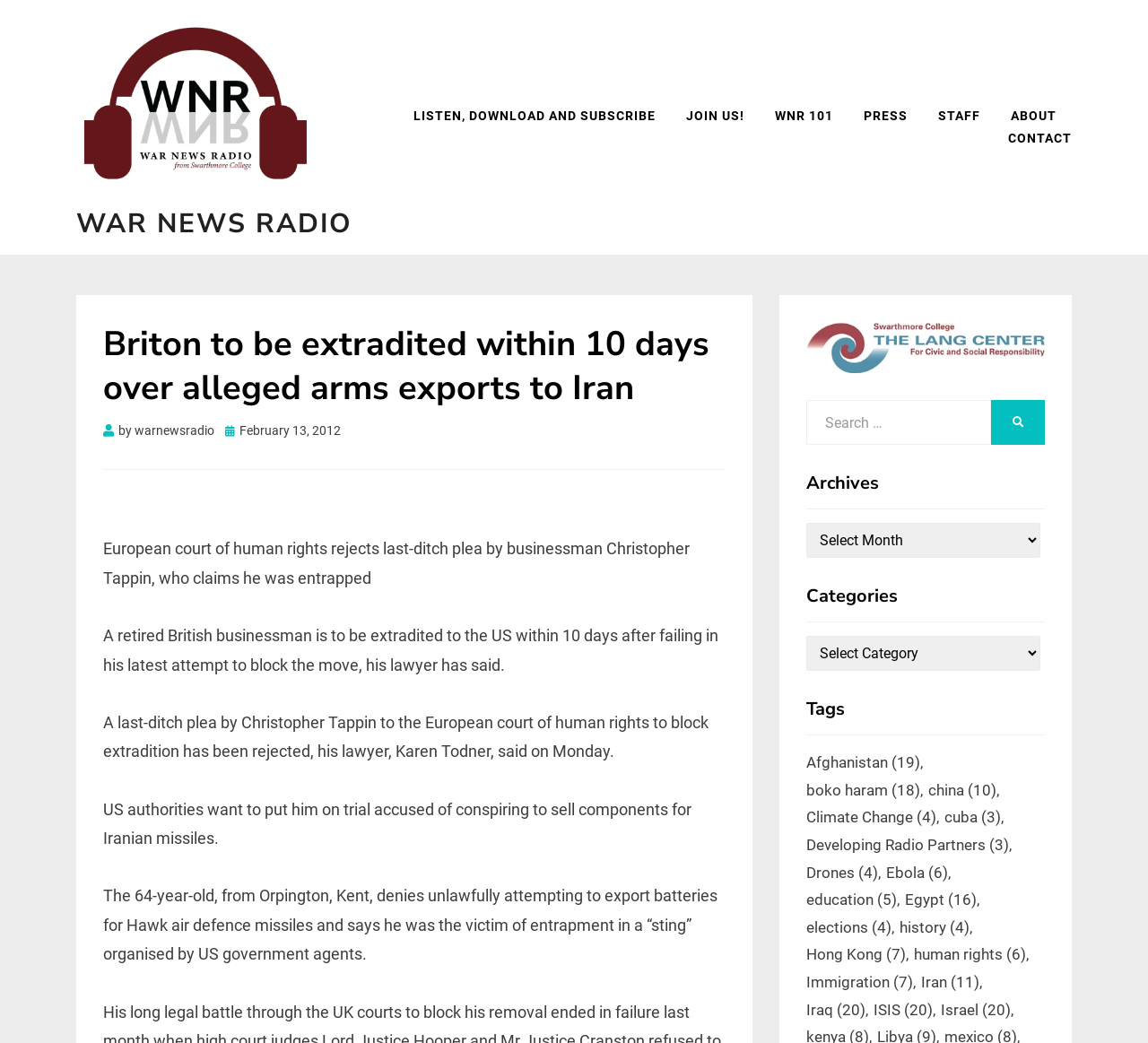Find the bounding box coordinates of the clickable region needed to perform the following instruction: "Click on the Adam Innovations logo". The coordinates should be provided as four float numbers between 0 and 1, i.e., [left, top, right, bottom].

None